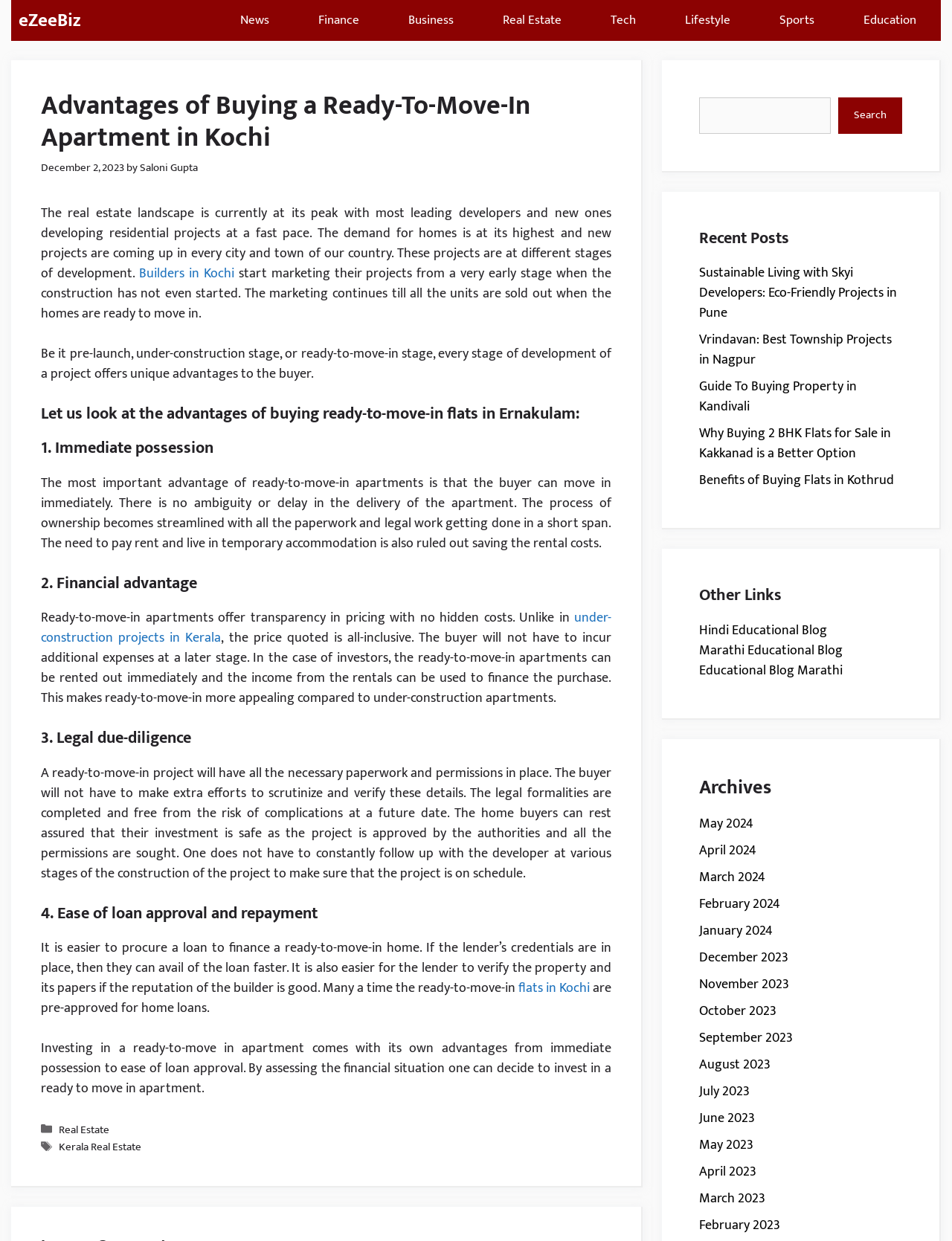Give the bounding box coordinates for this UI element: "under-construction projects in Kerala". The coordinates should be four float numbers between 0 and 1, arranged as [left, top, right, bottom].

[0.043, 0.489, 0.642, 0.523]